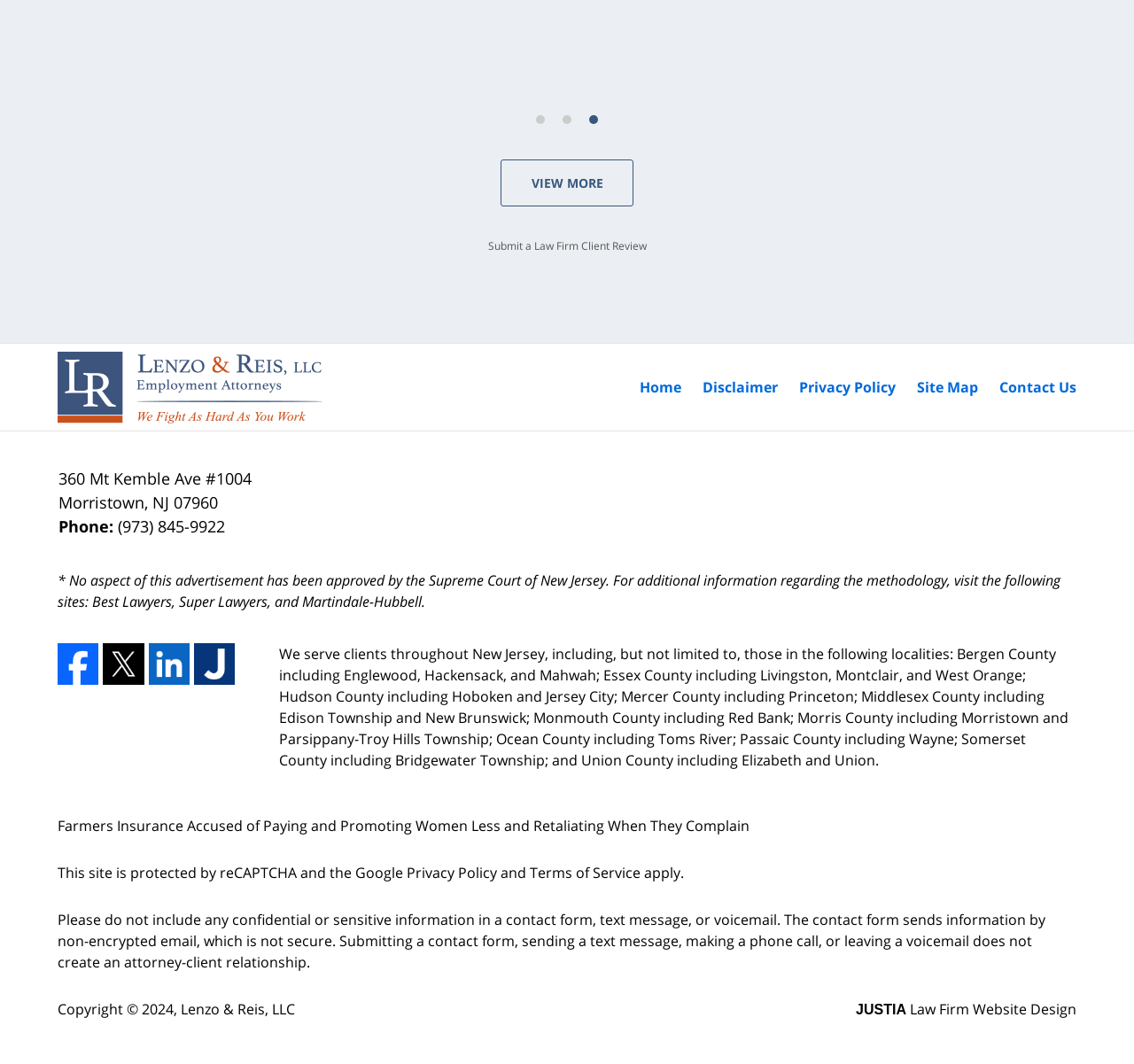Could you determine the bounding box coordinates of the clickable element to complete the instruction: "View the disclaimer"? Provide the coordinates as four float numbers between 0 and 1, i.e., [left, top, right, bottom].

[0.612, 0.349, 0.694, 0.379]